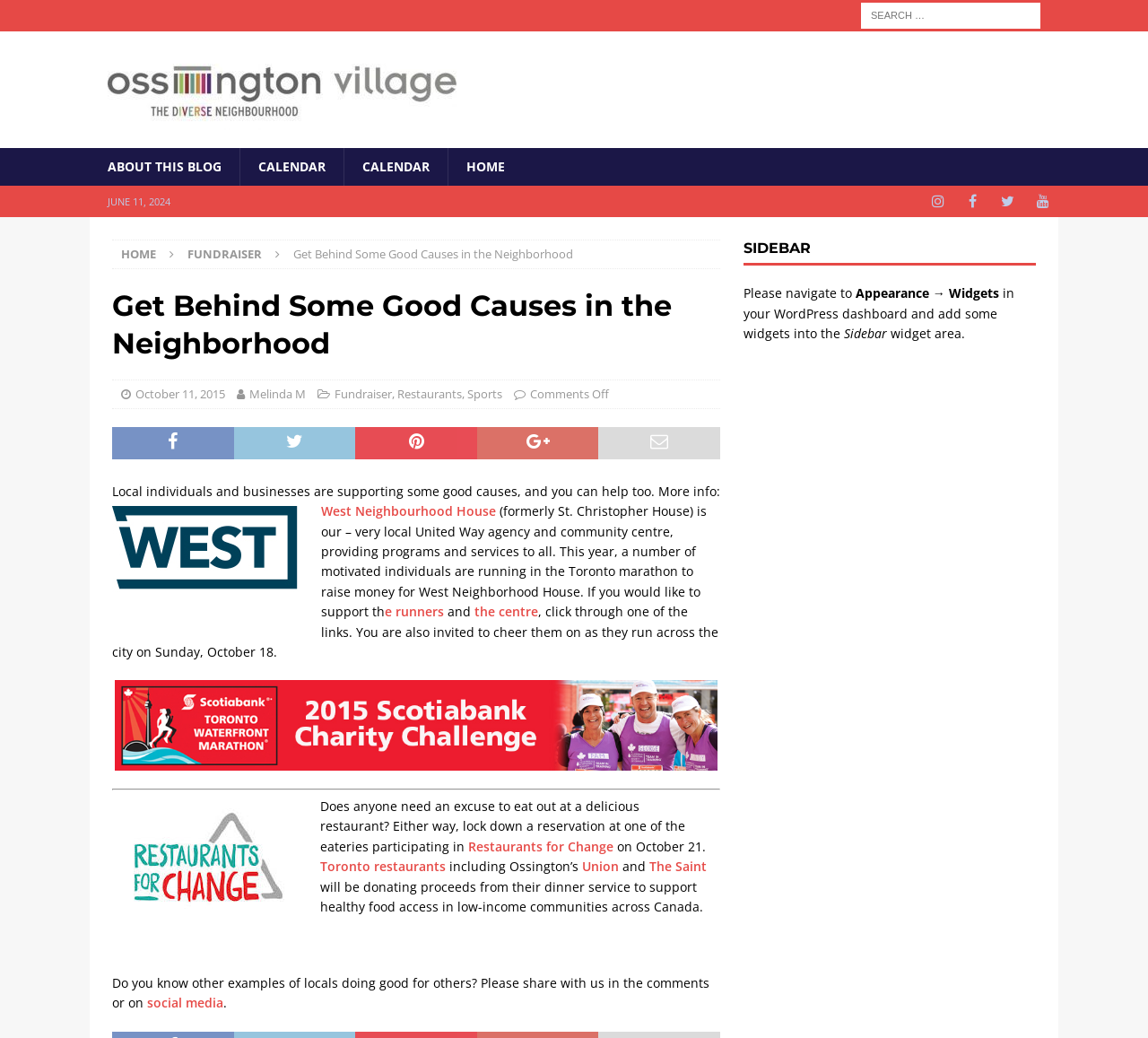Explain the webpage in detail, including its primary components.

The webpage is about Ossington Village, a neighborhood blog that promotes local causes and events. At the top, there is a search bar and a navigation menu with links to "ABOUT THIS BLOG", "CALENDAR", and "HOME". Below the navigation menu, there is a header section with the title "Get Behind Some Good Causes in the Neighborhood" and a subheading "Ossington Village".

On the left side, there is a section with social media links to Instagram, Facebook, Twitter, and YouTube. Below this section, there is a main content area with a series of articles and links. The first article is about a fundraiser event, with a heading "Get Behind Some Good Causes in the Neighborhood" and a brief description of the event. There are links to related articles, such as "October 11, 2015", "Melinda M", "Fundraiser", "Restaurants", and "Sports".

The next section is about West Neighborhood House, a local United Way agency and community center. There is a link to the organization's website and a brief description of their programs and services. There is also an image of the organization's logo.

The following section is about a charity event, with an image of a charity challenge and a brief description of the event. There is a separator line below this section, followed by an image of a restaurant and a brief description of a fundraising event at local restaurants, including Union and The Saint.

At the bottom of the page, there is a section with a call to action, asking readers to share their own examples of locals doing good for others. There are links to social media platforms and a comment section.

On the right side, there is a sidebar with a heading "SIDEBAR" and a brief instruction on how to add widgets to the sidebar.